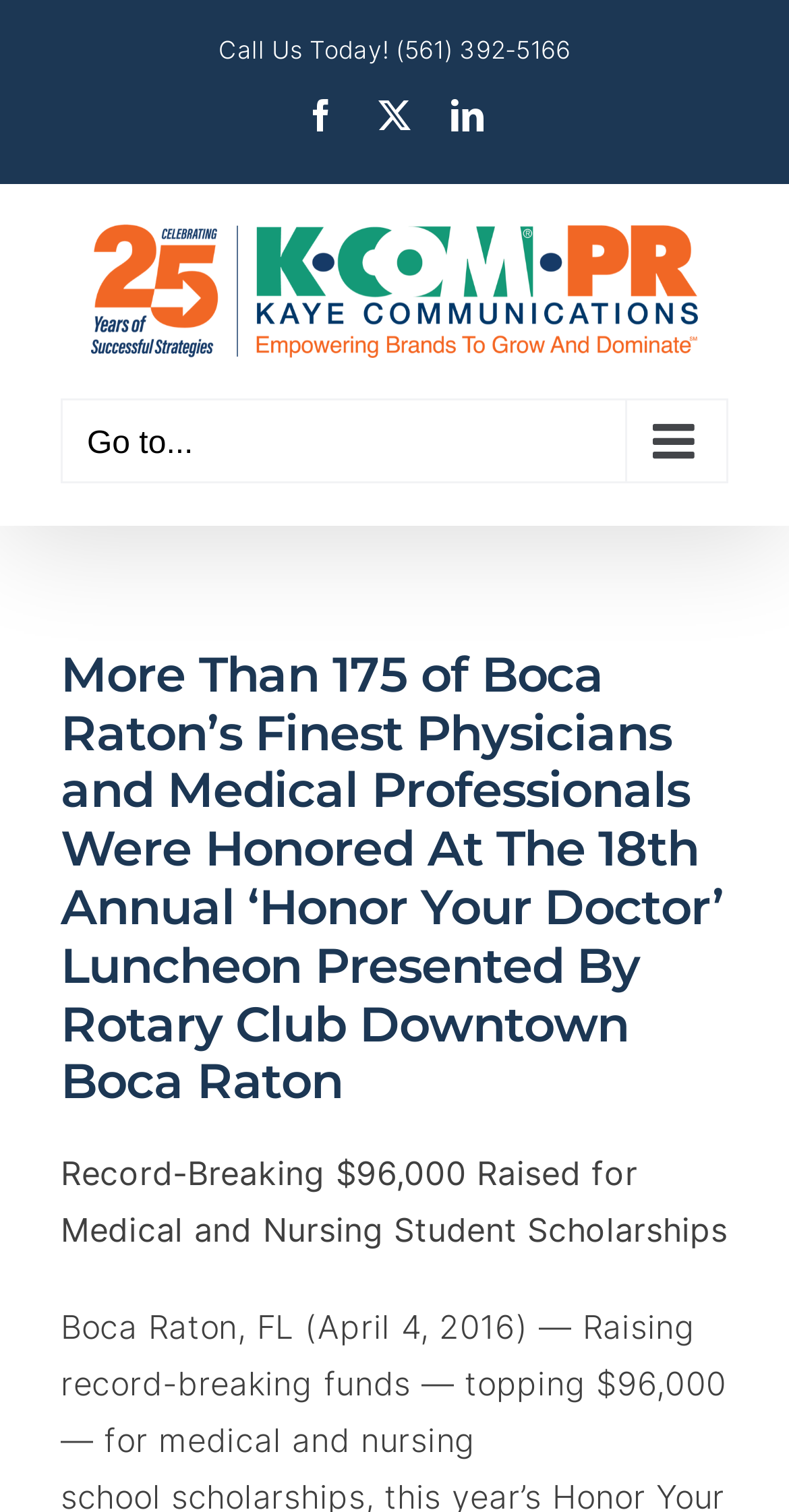What is the amount raised for scholarships?
Using the image as a reference, give an elaborate response to the question.

I found this information by reading the StaticText element that says 'Record-Breaking $96,000 Raised for Medical and Nursing Student Scholarships' which is located below the main heading.